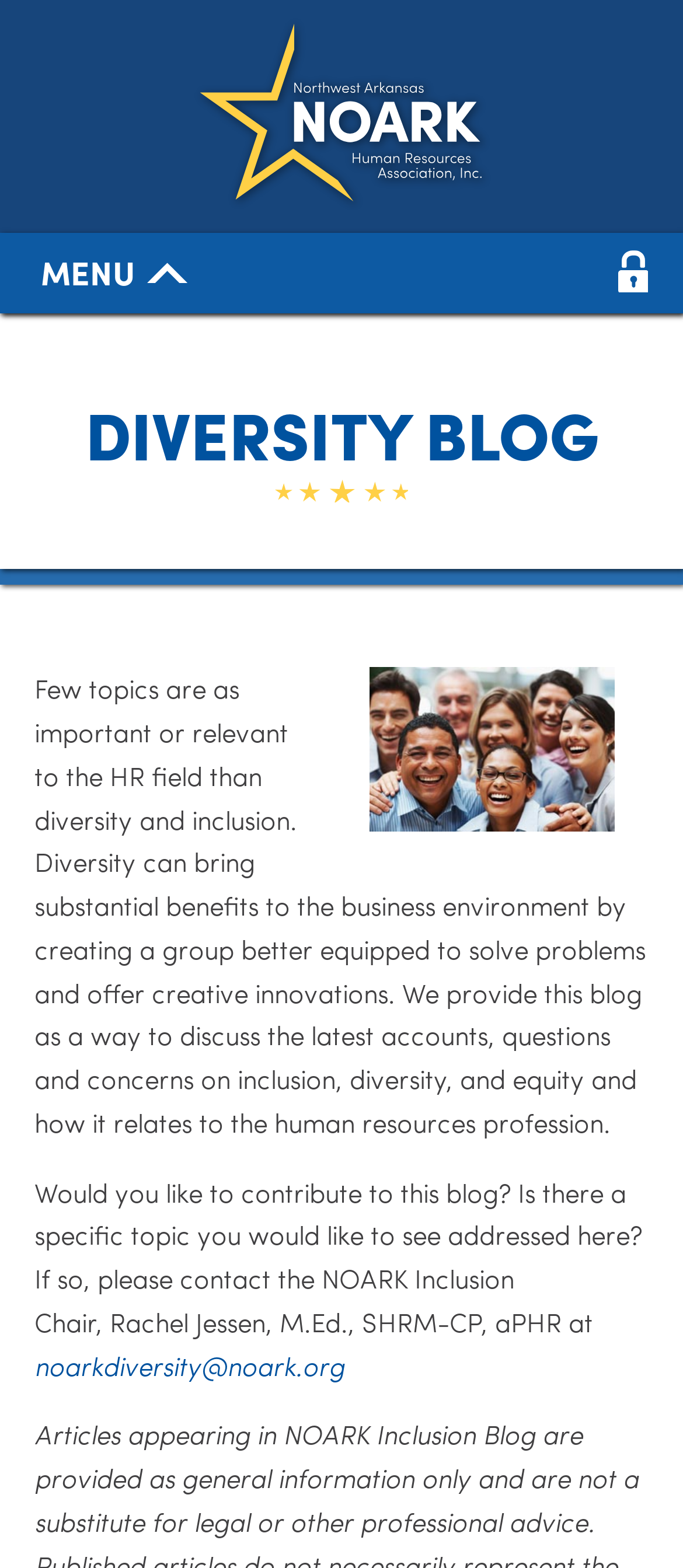What is depicted in the main image?
Please provide a full and detailed response to the question.

The main image on the webpage shows a group of diverse HR professionals, which is likely used to illustrate the concept of diversity and inclusion in the HR field.